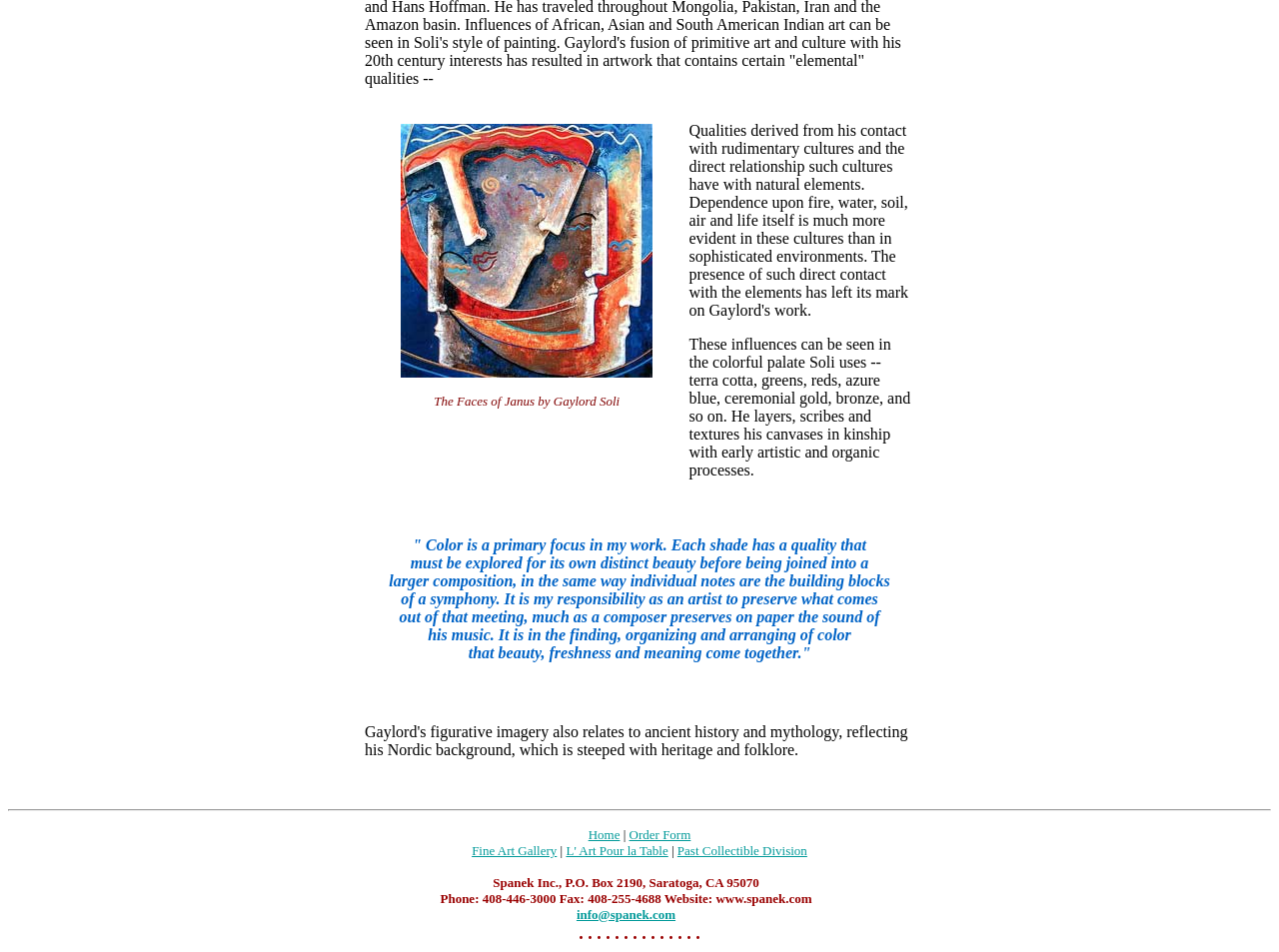Please determine the bounding box of the UI element that matches this description: info@spanek.com. The coordinates should be given as (top-left x, top-left y, bottom-right x, bottom-right y), with all values between 0 and 1.

[0.451, 0.953, 0.528, 0.968]